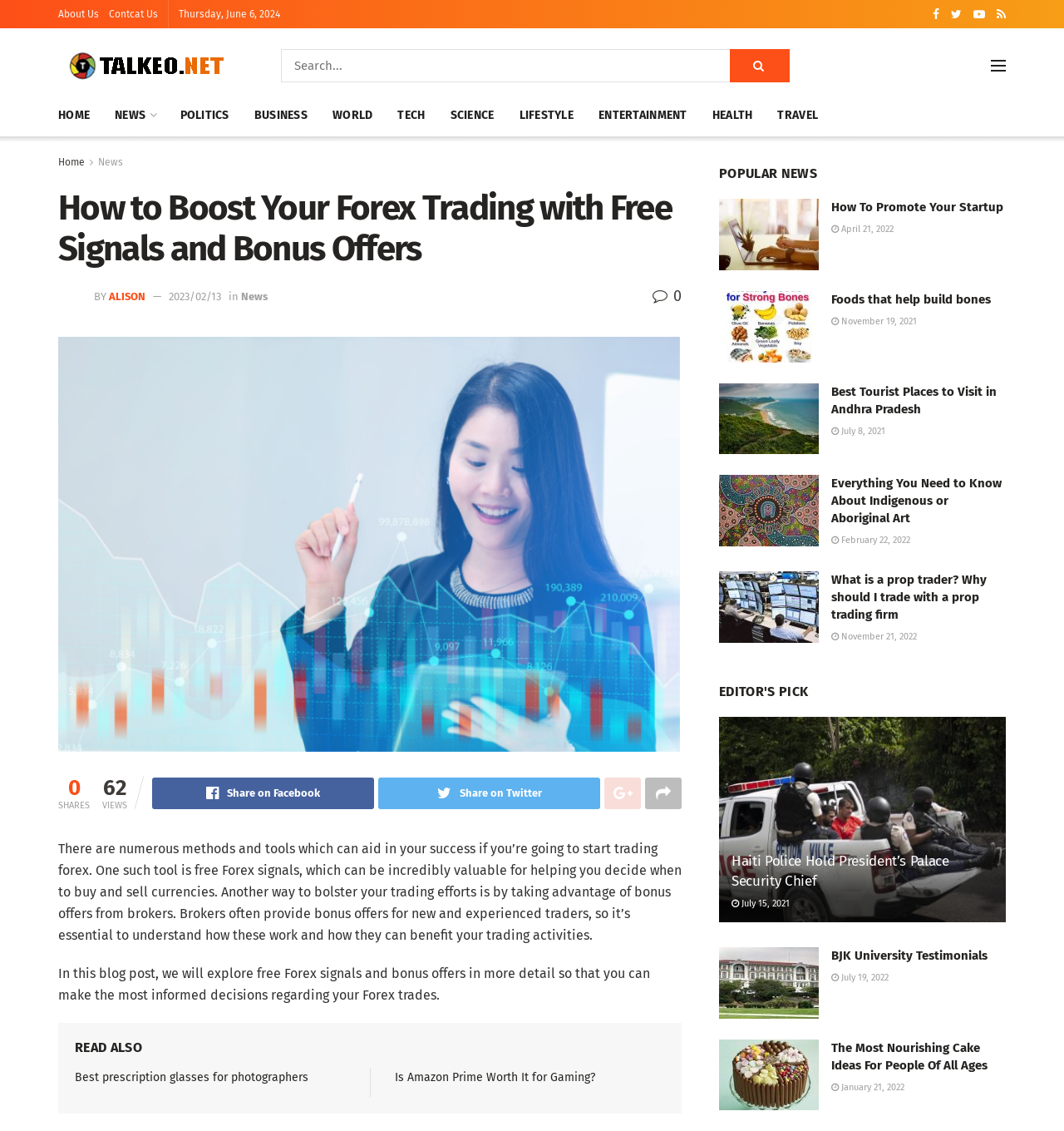Using the description "How To Promote Your Startup", locate and provide the bounding box of the UI element.

[0.781, 0.176, 0.943, 0.19]